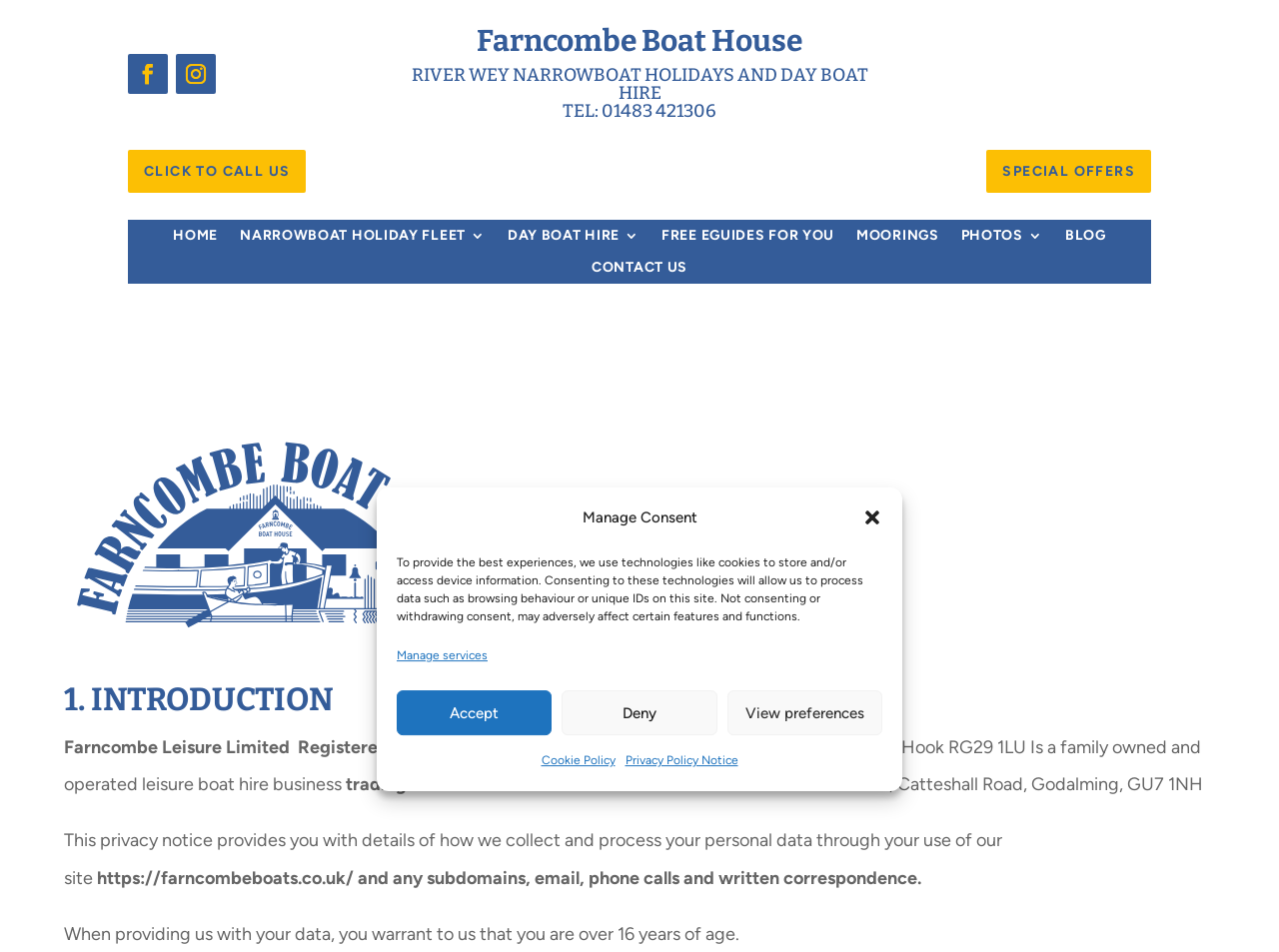Please determine the bounding box coordinates of the clickable area required to carry out the following instruction: "View the cookie policy". The coordinates must be four float numbers between 0 and 1, represented as [left, top, right, bottom].

[0.423, 0.783, 0.481, 0.815]